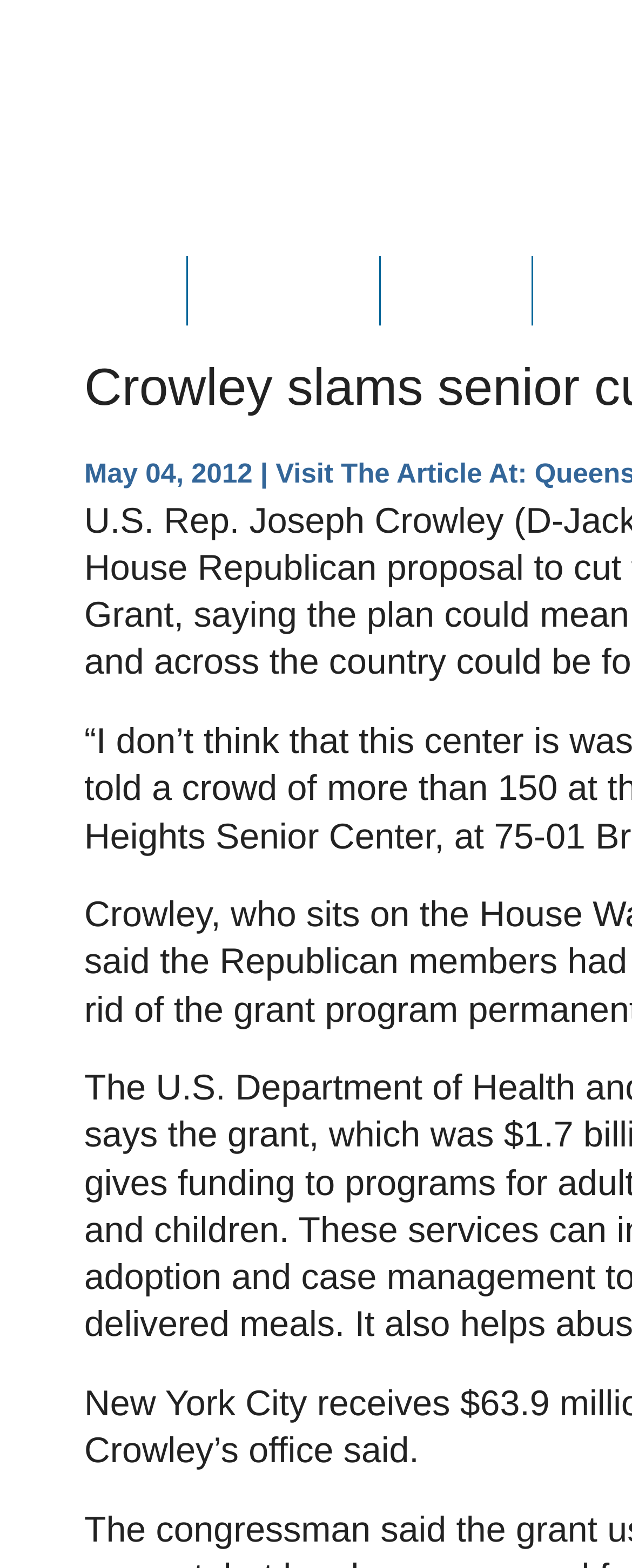Give the bounding box coordinates for the element described by: "About Joe".

[0.297, 0.163, 0.601, 0.208]